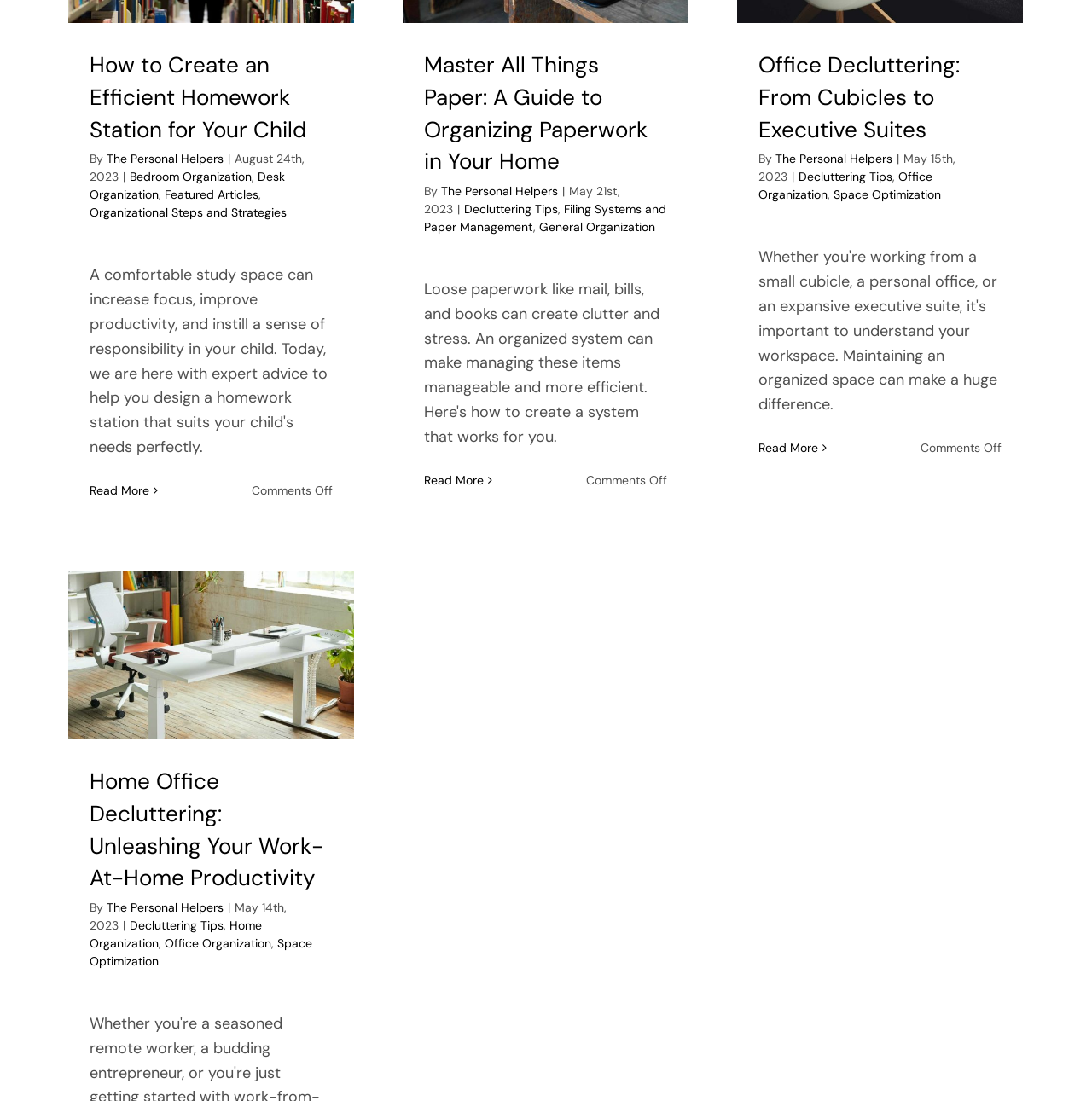Could you determine the bounding box coordinates of the clickable element to complete the instruction: "View article 'Master All Things Paper: A Guide to Organizing Paperwork in Your Home'"? Provide the coordinates as four float numbers between 0 and 1, i.e., [left, top, right, bottom].

[0.388, 0.046, 0.593, 0.16]